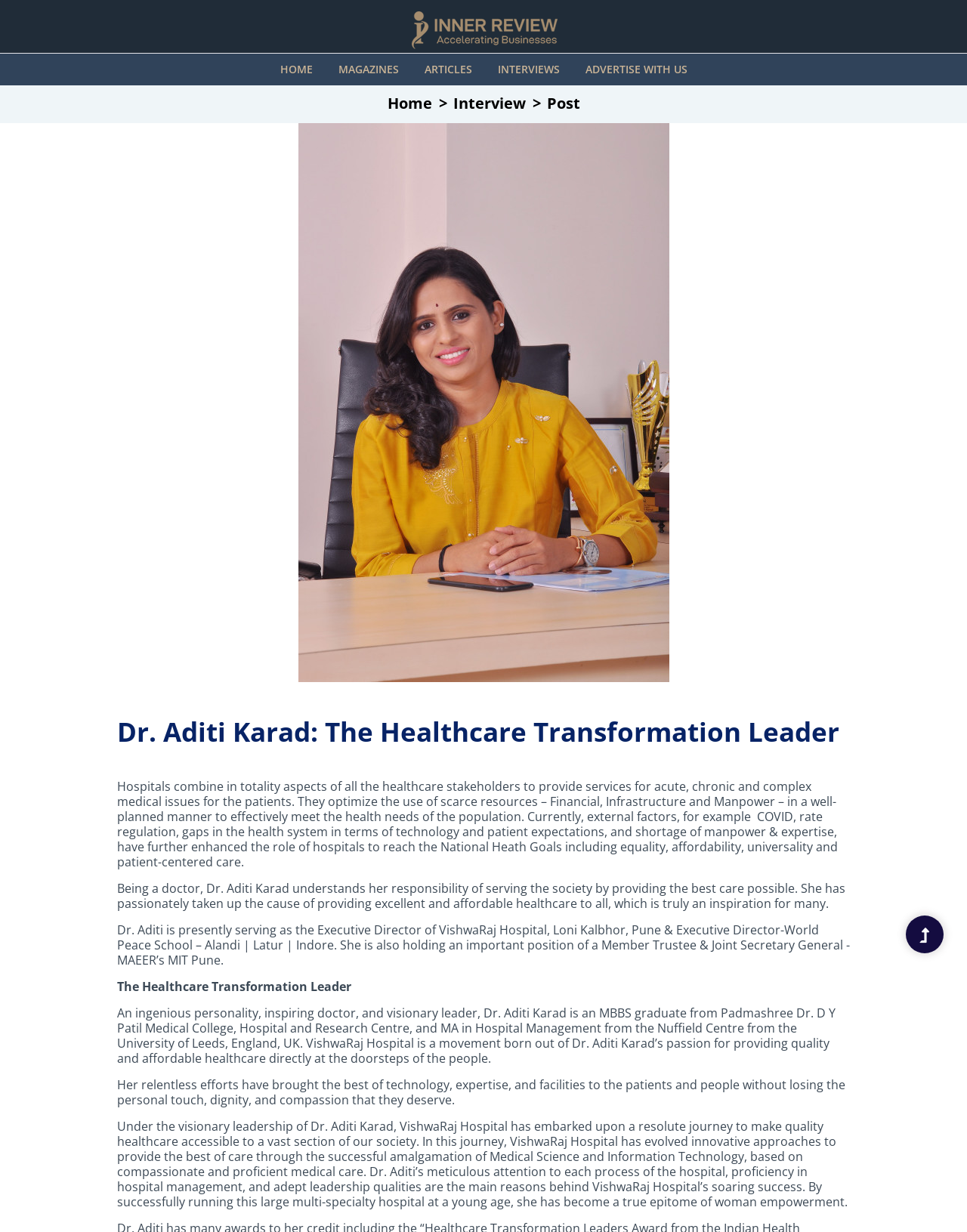Give a short answer using one word or phrase for the question:
What is the name of the hospital mentioned in the article?

VishwaRaj Hospital